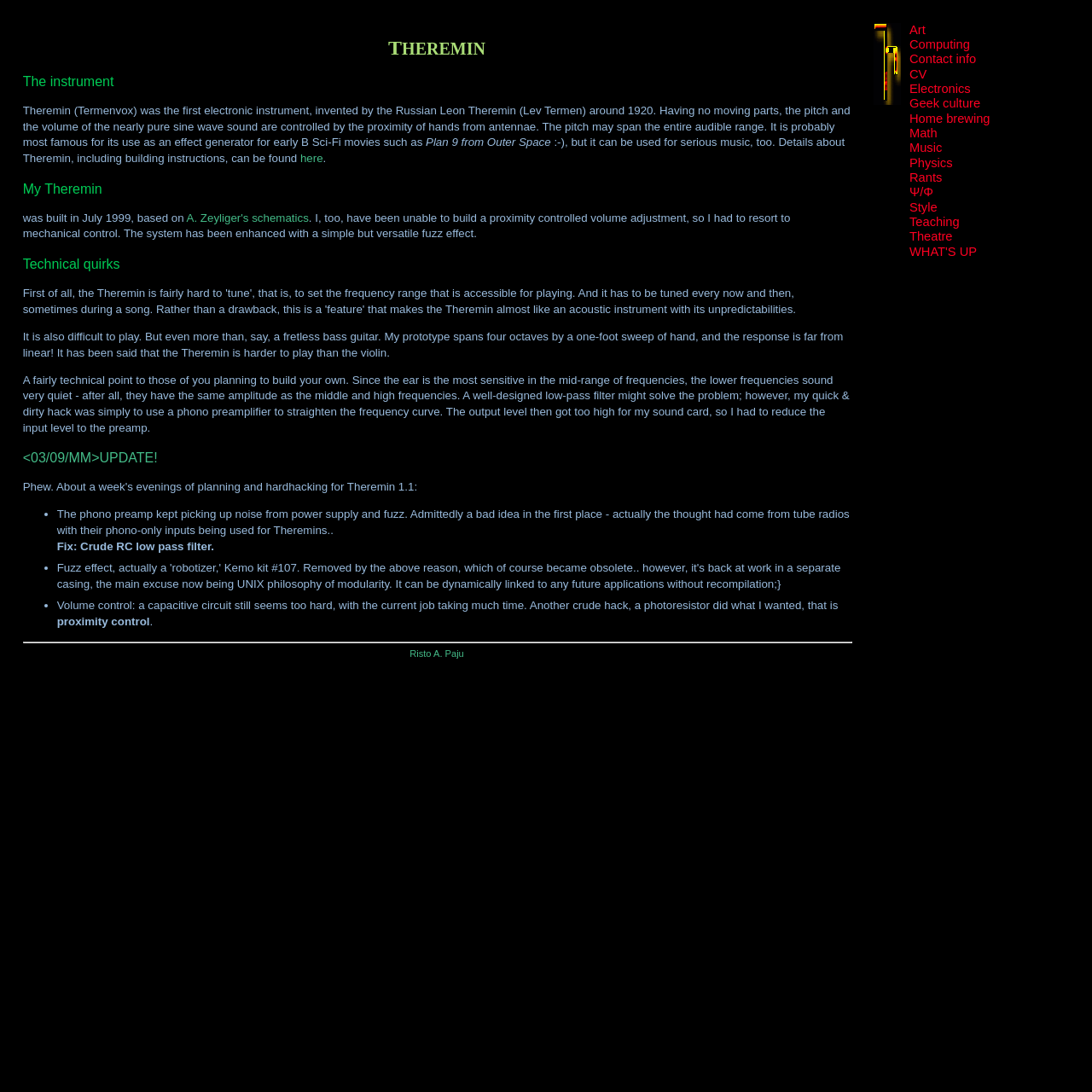Calculate the bounding box coordinates for the UI element based on the following description: "Theatre". Ensure the coordinates are four float numbers between 0 and 1, i.e., [left, top, right, bottom].

[0.833, 0.21, 0.872, 0.223]